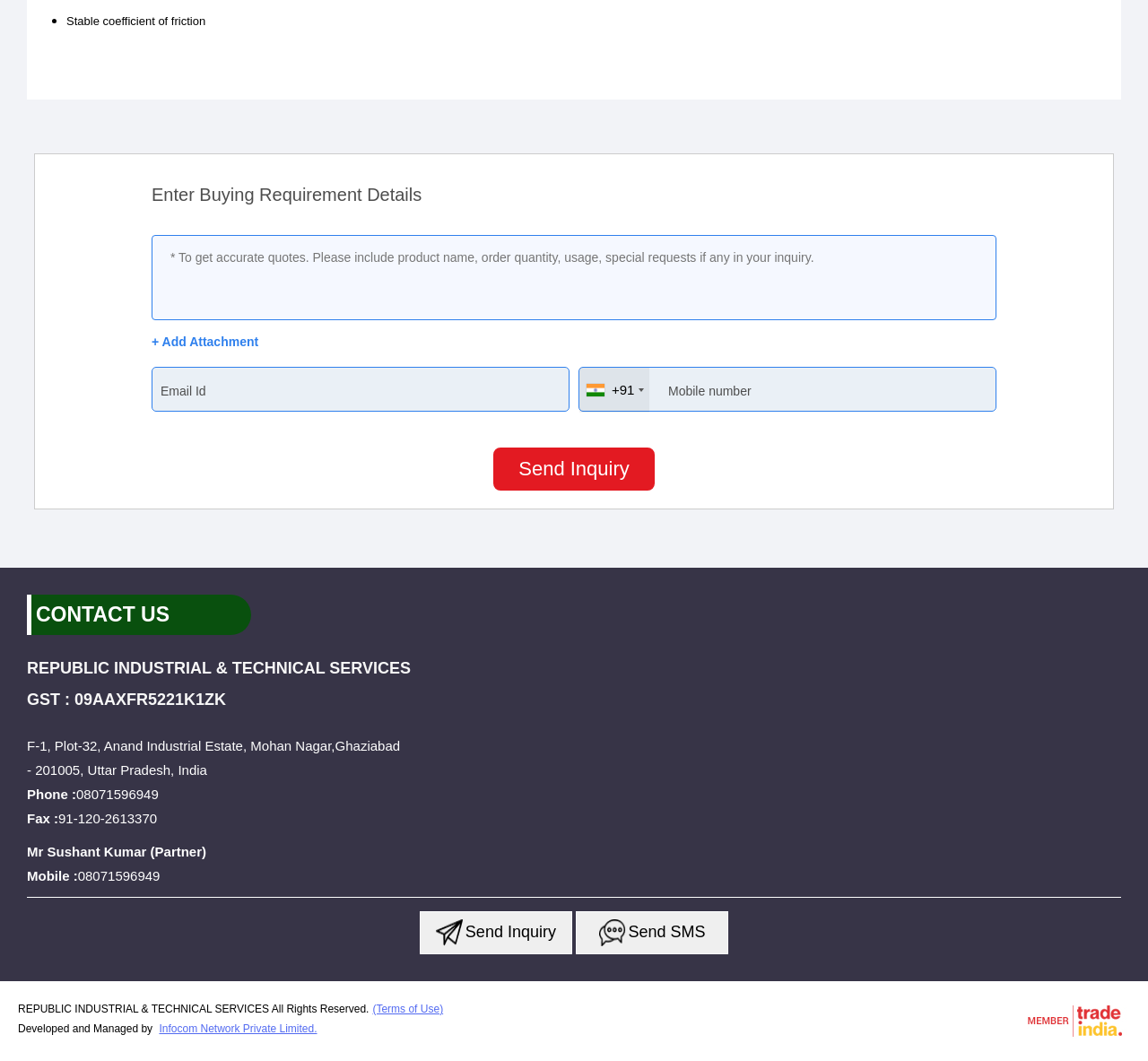Pinpoint the bounding box coordinates for the area that should be clicked to perform the following instruction: "Enter email id".

[0.132, 0.346, 0.496, 0.388]